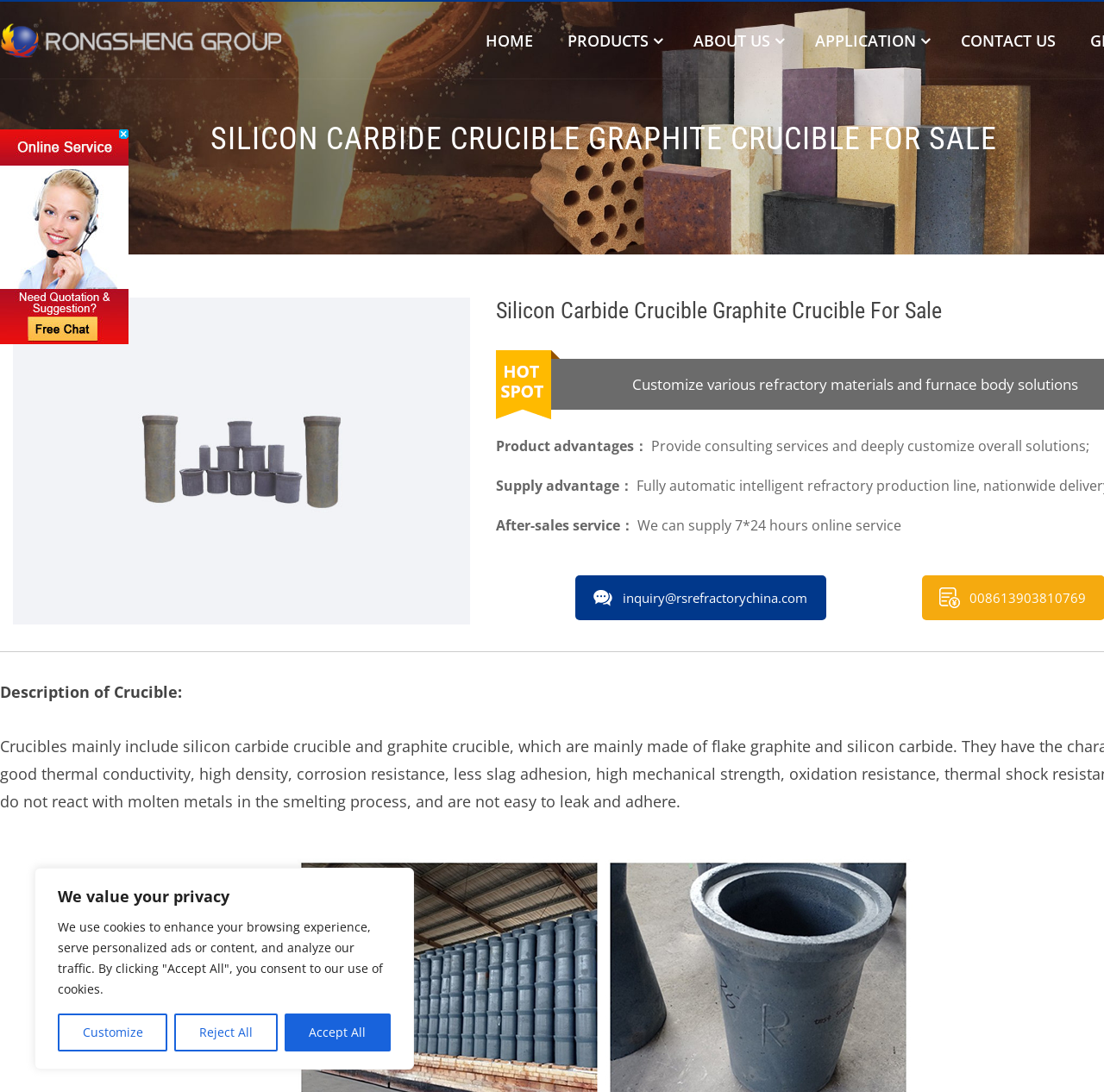Explain the features and main sections of the webpage comprehensively.

This webpage is about Silicon Carbide Crucible and Graphite Crucible, which are refractory materials. At the top, there is a navigation bar with five links: HOME, PRODUCTS, ABOUT US, APPLICATION, and CONTACT US. Below the navigation bar, there is a large image of Silicon Carbide Crucible Graphite Crucible For Sale.

On the left side of the page, there is a cookie consent notification with three buttons: Customize, Reject All, and Accept All. Above the image, there is a brief introduction to the company, stating that they can customize various refractory materials and furnace body solutions.

The main content of the page is divided into three sections. The first section highlights the product advantages, including providing consulting services and deeply customizing overall solutions. The second section emphasizes the supply advantage, and the third section mentions the after-sales service, which includes 7*24 hours online service.

On the right side of the page, there is a contact information section with an email address and a brief description of crucible. At the top-right corner, there is a small image with a caption "If you have any question, please click here for live help."